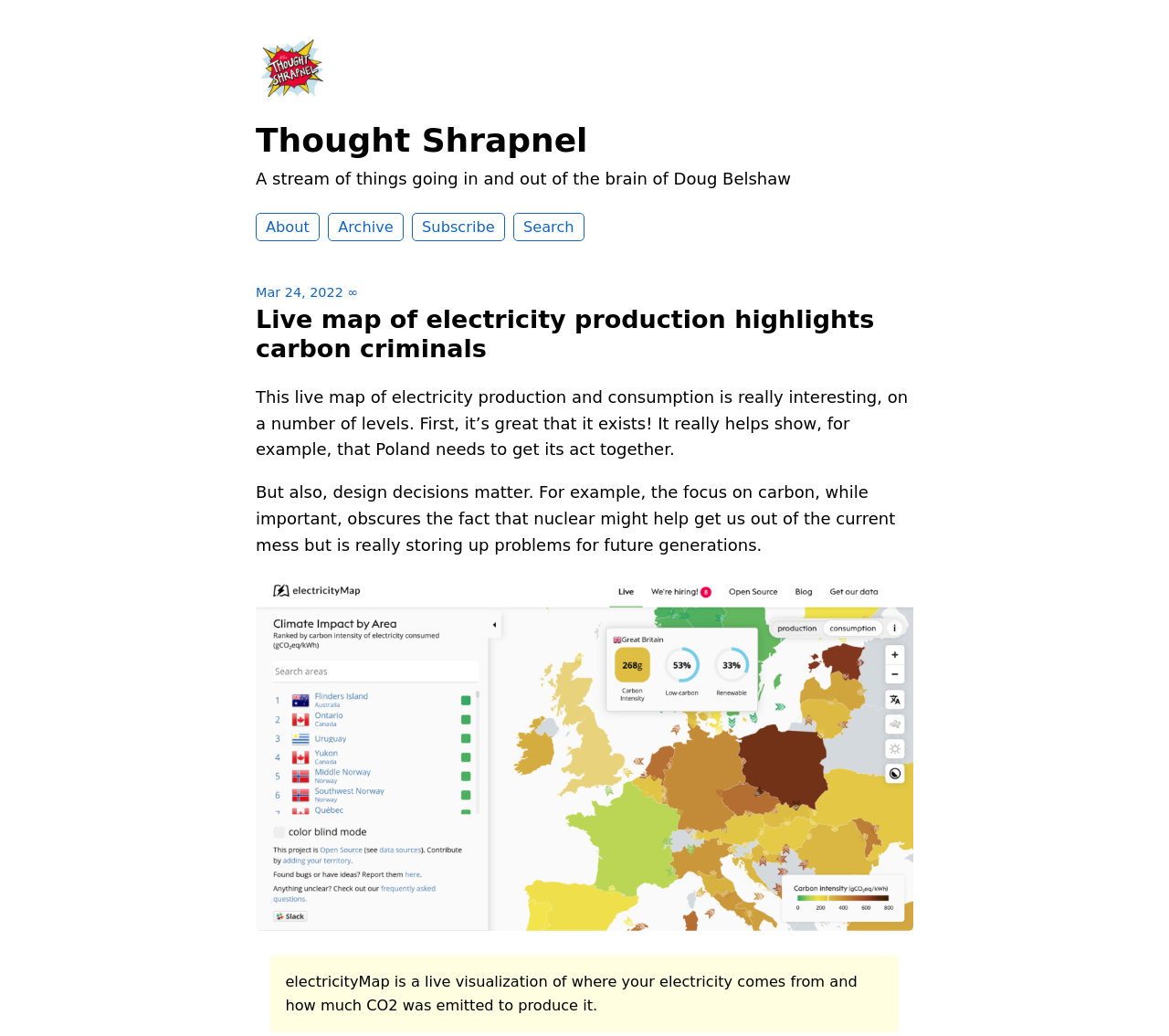Summarize the webpage in an elaborate manner.

The webpage is a blog post titled "Live map of electricity production highlights carbon criminals" on the Thought Shrapnel website. At the top left, there is a profile photo of the author, Doug Belshaw, with a link to his profile. Next to the profile photo, there is a heading with the website's name, "Thought Shrapnel", and a brief description of the website as "A stream of things going in and out of the brain of Doug Belshaw". 

Below the website's description, there are four links: "About", "Archive", "Subscribe", and "Search", aligned horizontally. Further down, there is a link to a specific date, "Mar 24, 2022", with a timestamp icon. 

The main content of the blog post starts with a heading that repeats the title of the post. The post discusses a live map of electricity production and consumption, which is described as "really interesting" and "great that it exists". The author mentions that the map helps show that Poland needs to improve its electricity production. 

The post also critiques the design decisions of the map, arguing that the focus on carbon emissions obscures the potential benefits of nuclear energy. Below the text, there is a link to the map, which is also displayed as an image on the page, showing Europe colored in different shades of green, yellow, orange, and red. 

At the bottom of the page, there is a blockquote with a description of the electricityMap, a live visualization of where electricity comes from and how much CO2 was emitted to produce it.